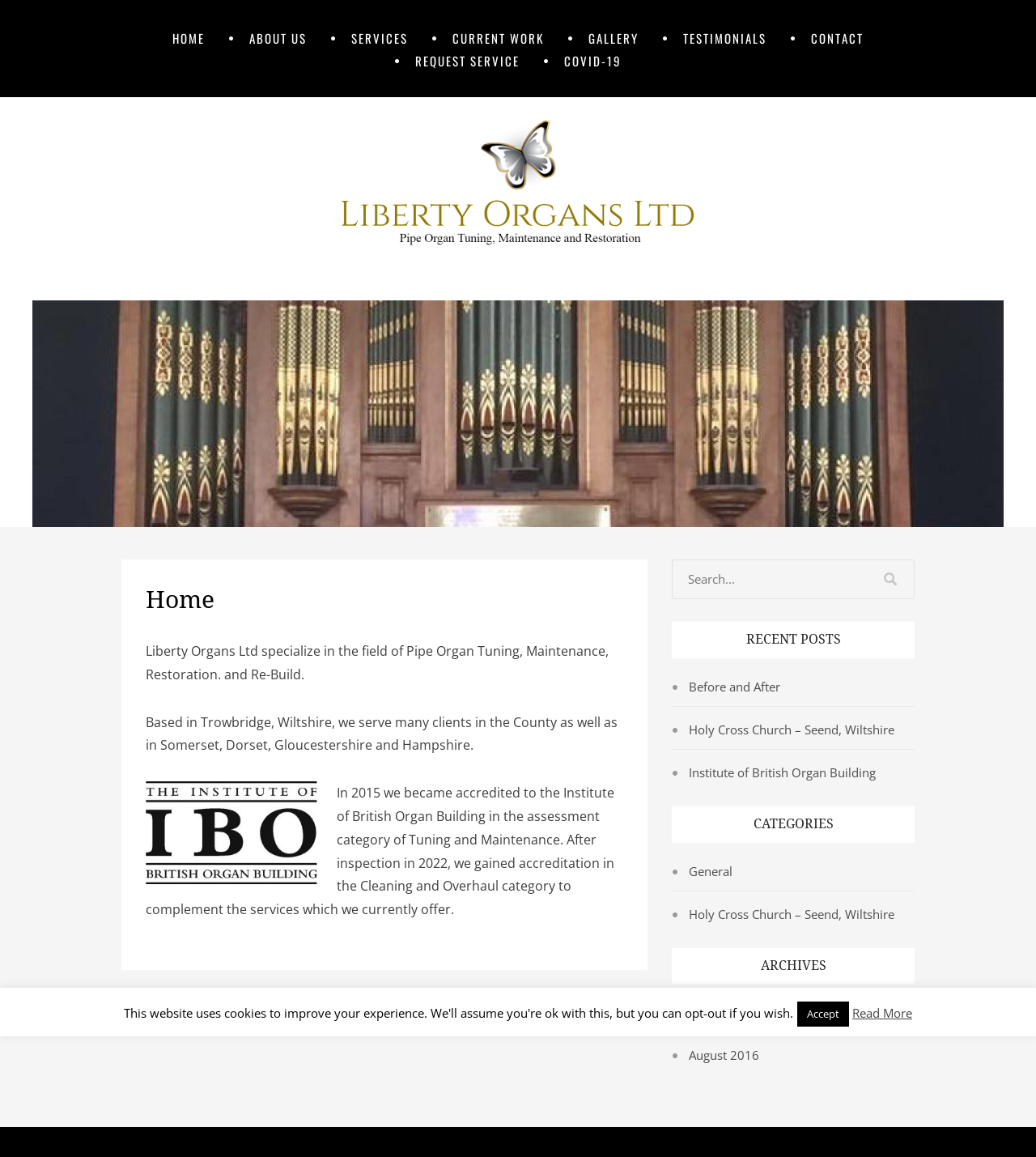What is the company name of the pipe organ tuning service?
Examine the screenshot and reply with a single word or phrase.

Liberty Organs Ltd